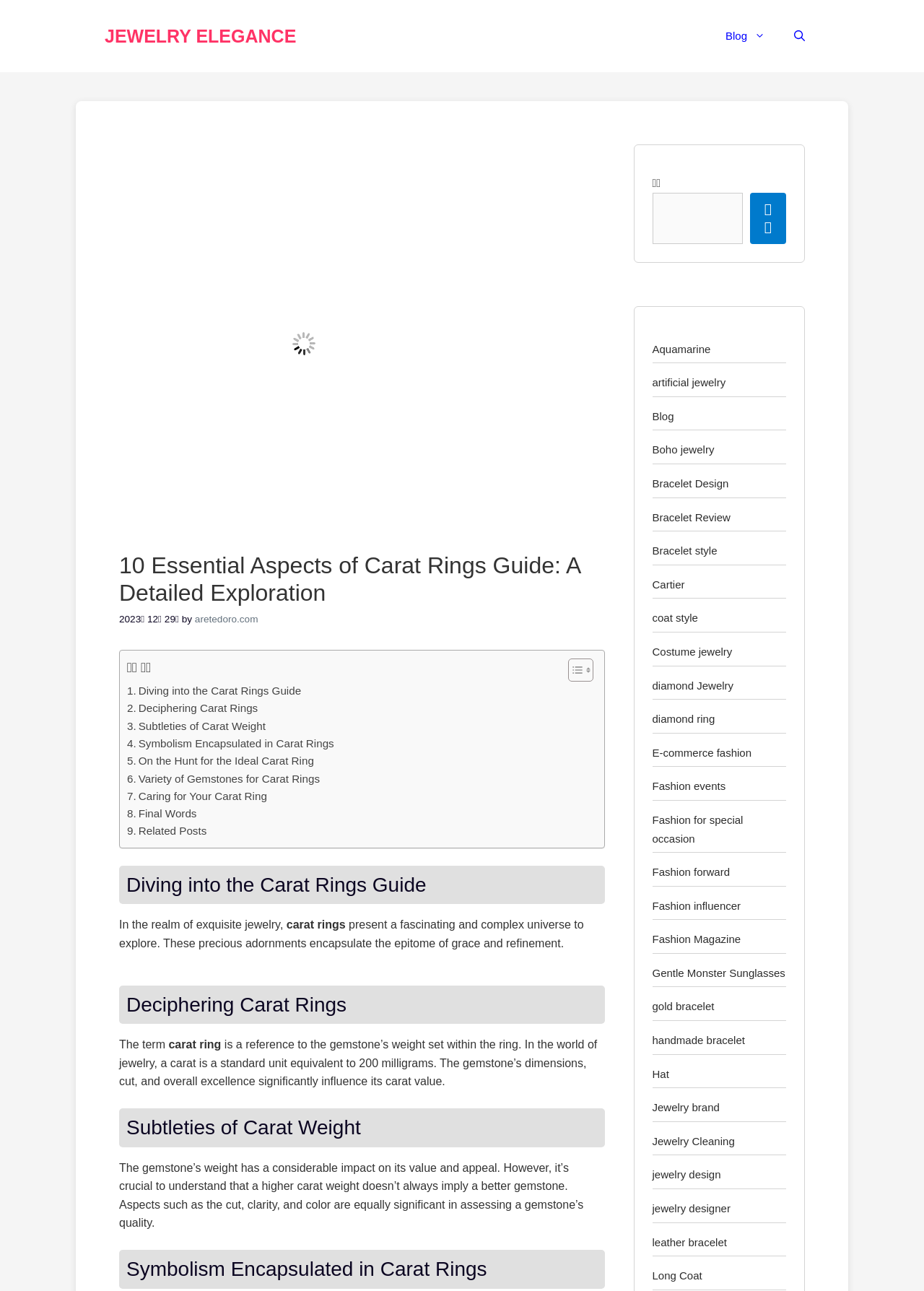Using the provided element description: "aria-label="Open Search Bar"", identify the bounding box coordinates. The coordinates should be four floats between 0 and 1 in the order [left, top, right, bottom].

[0.844, 0.011, 0.887, 0.045]